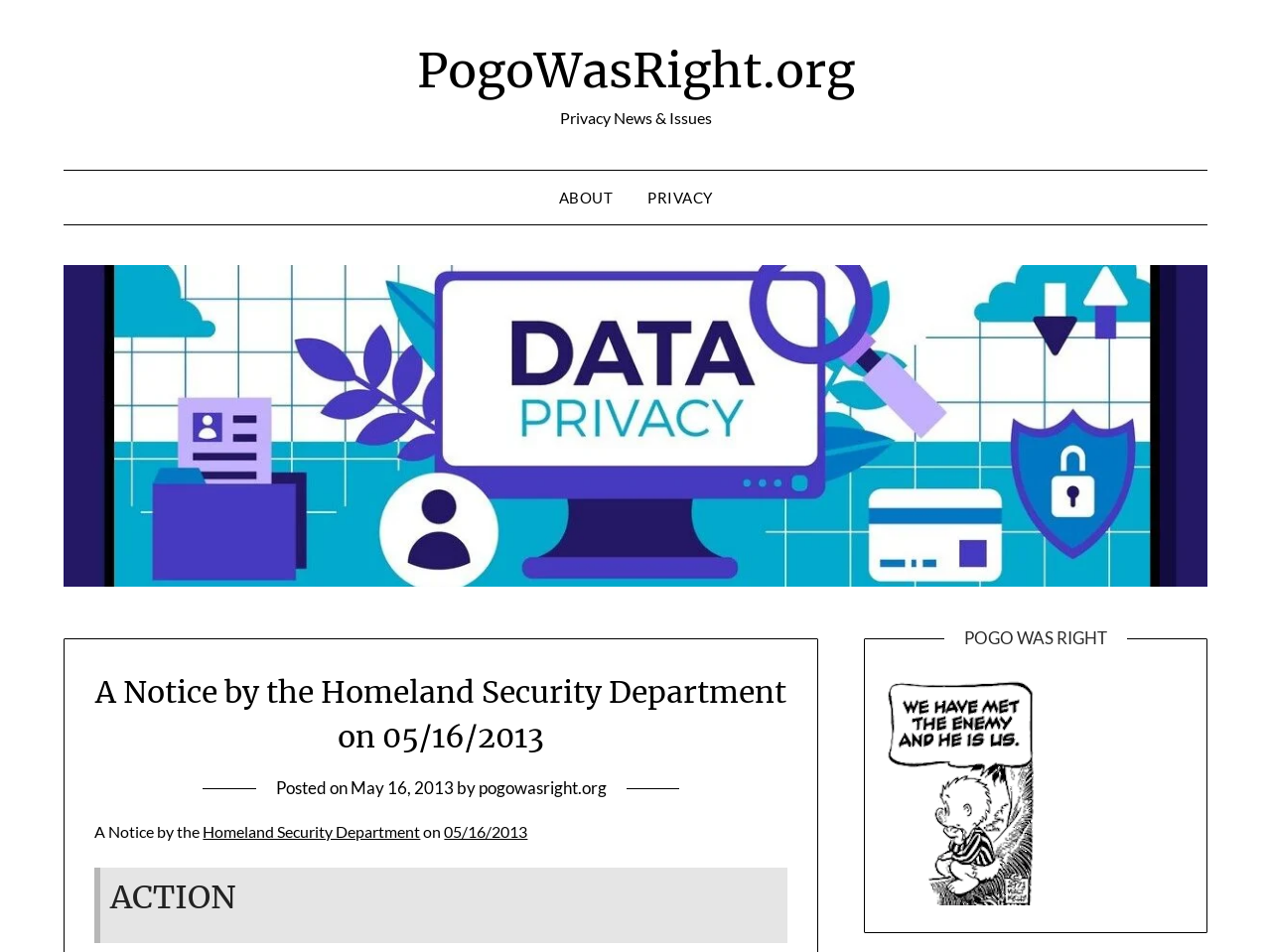Please find the bounding box for the following UI element description. Provide the coordinates in (top-left x, top-left y, bottom-right x, bottom-right y) format, with values between 0 and 1: Homeland Security Department

[0.16, 0.864, 0.331, 0.884]